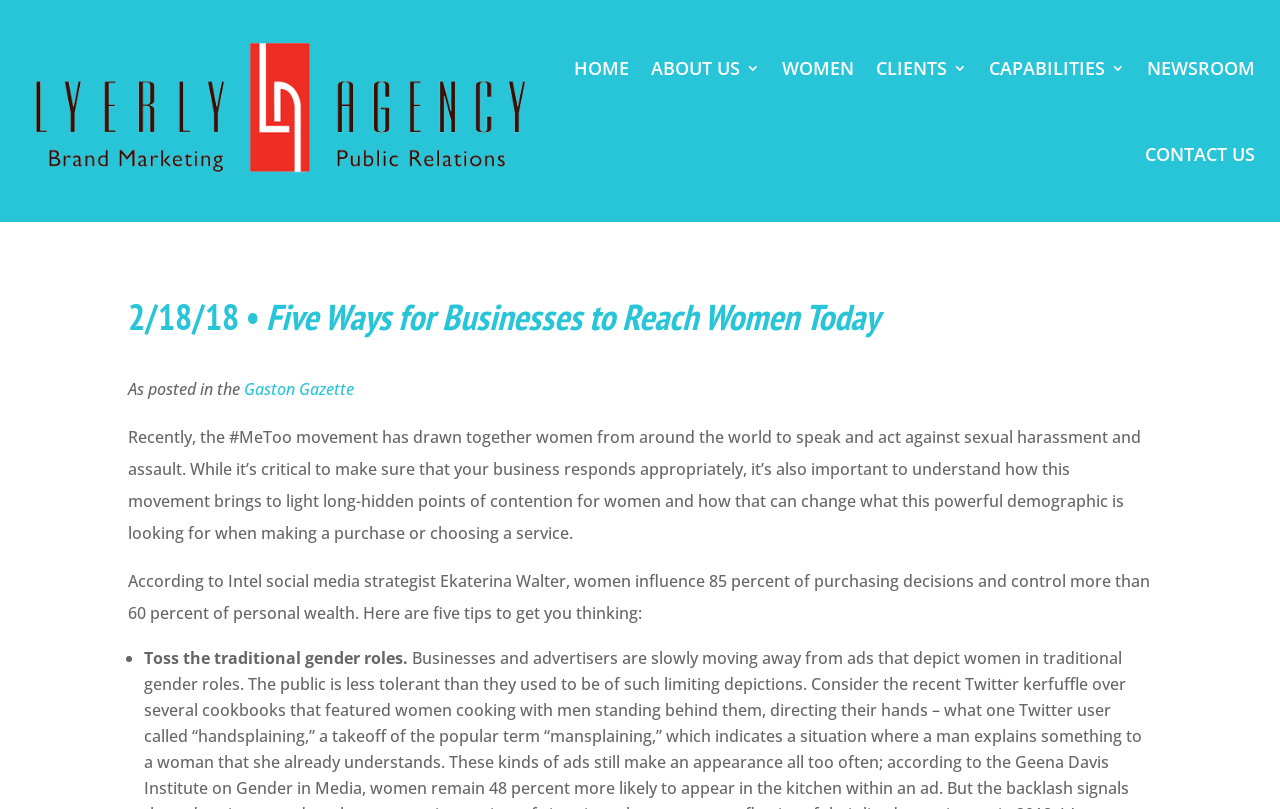Using the format (top-left x, top-left y, bottom-right x, bottom-right y), and given the element description, identify the bounding box coordinates within the screenshot: Clients

[0.684, 0.032, 0.755, 0.137]